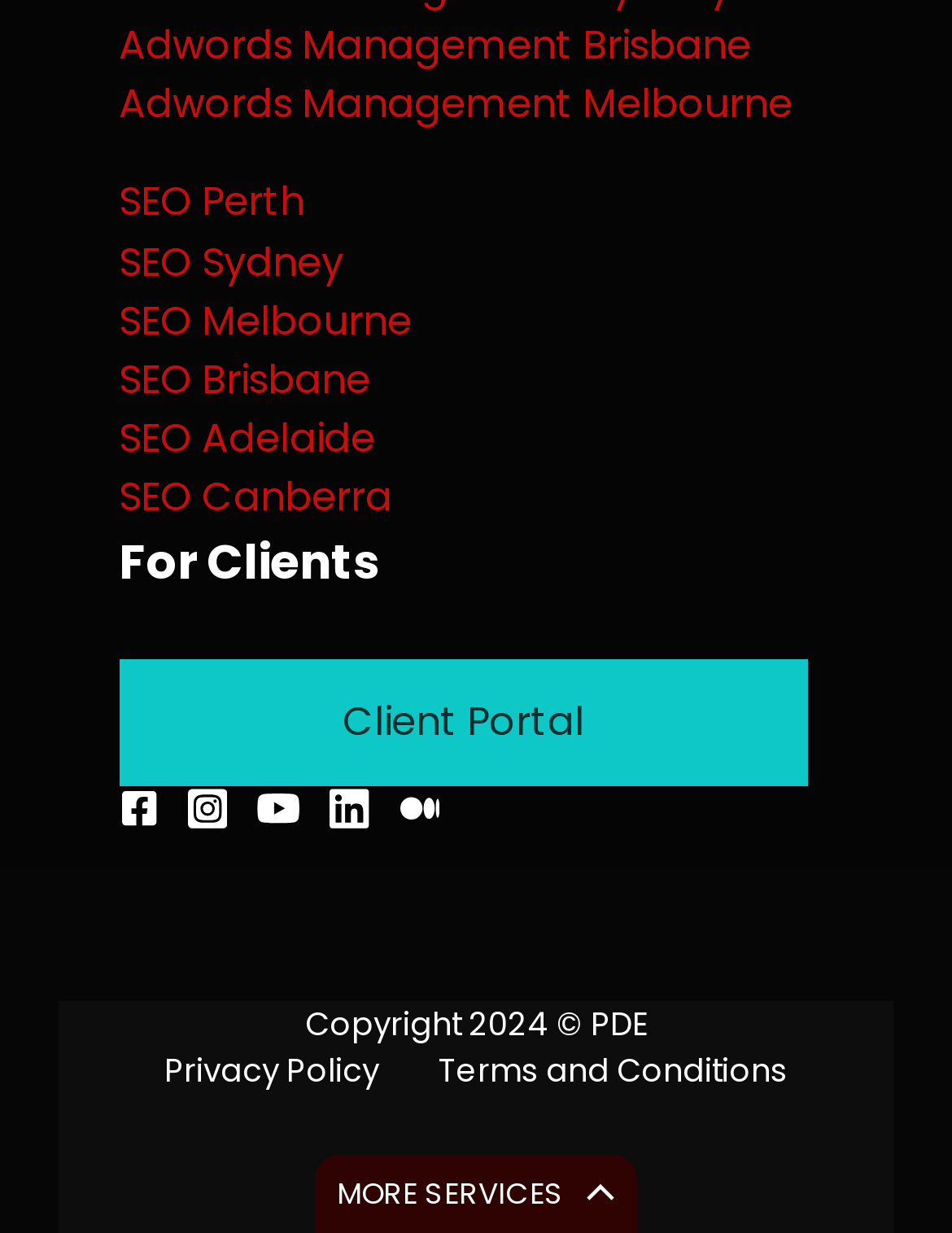What is the purpose of the 'Footer' section?
Please provide a single word or phrase based on the screenshot.

For Clients